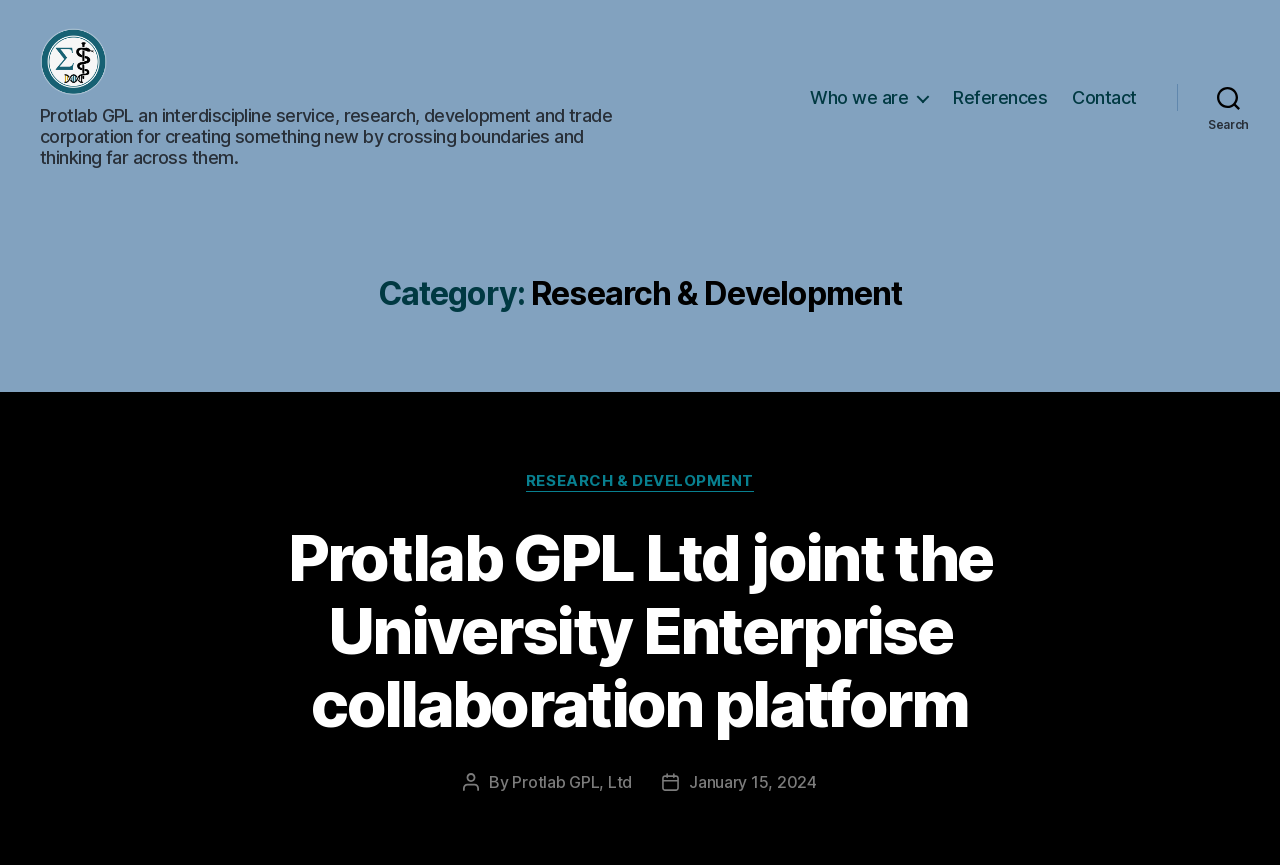Bounding box coordinates should be in the format (top-left x, top-left y, bottom-right x, bottom-right y) and all values should be floating point numbers between 0 and 1. Determine the bounding box coordinate for the UI element described as: Protlab GPL, Ltd

[0.4, 0.92, 0.494, 0.943]